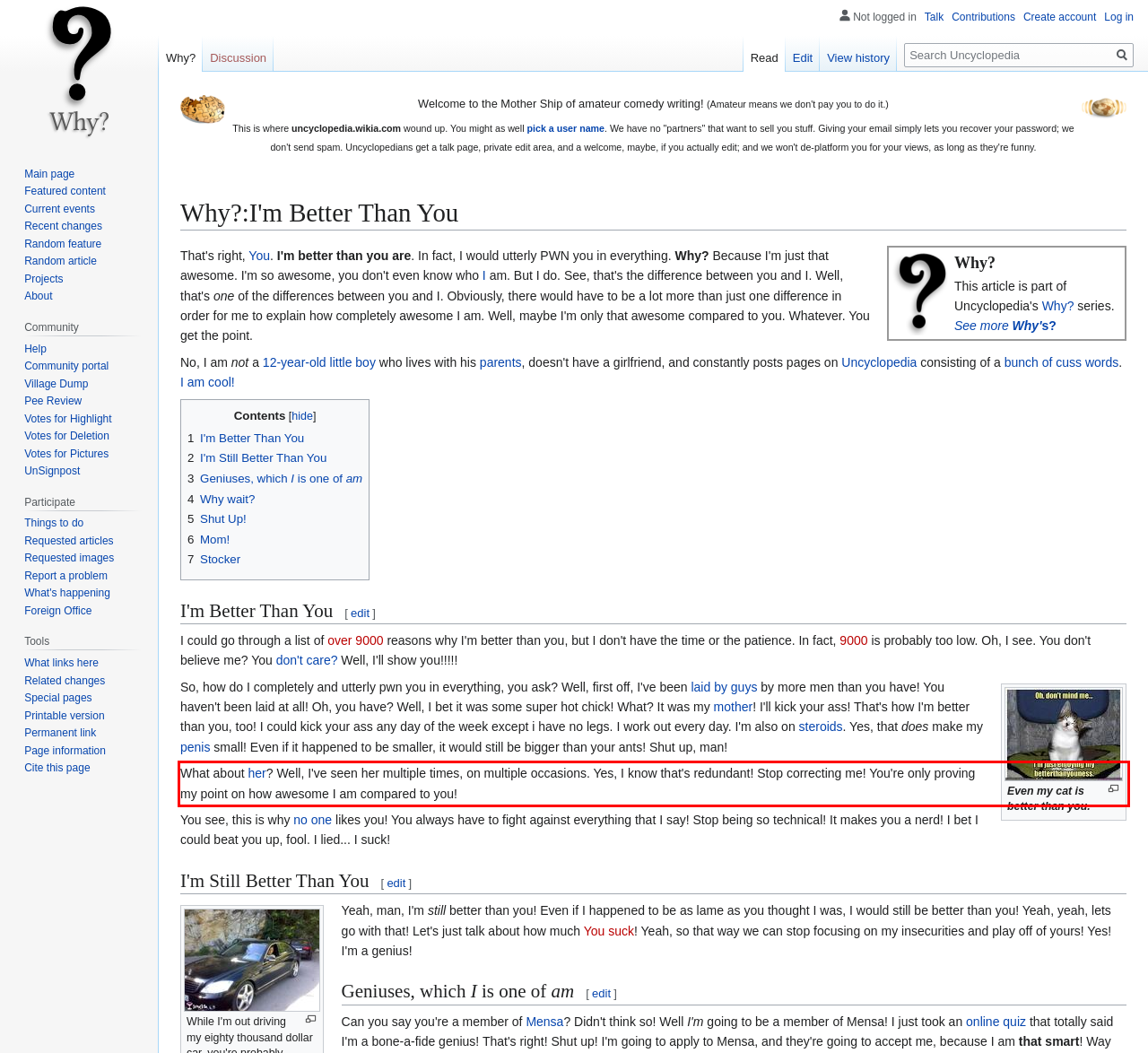The screenshot you have been given contains a UI element surrounded by a red rectangle. Use OCR to read and extract the text inside this red rectangle.

What about her? Well, I've seen her multiple times, on multiple occasions. Yes, I know that's redundant! Stop correcting me! You're only proving my point on how awesome I am compared to you!